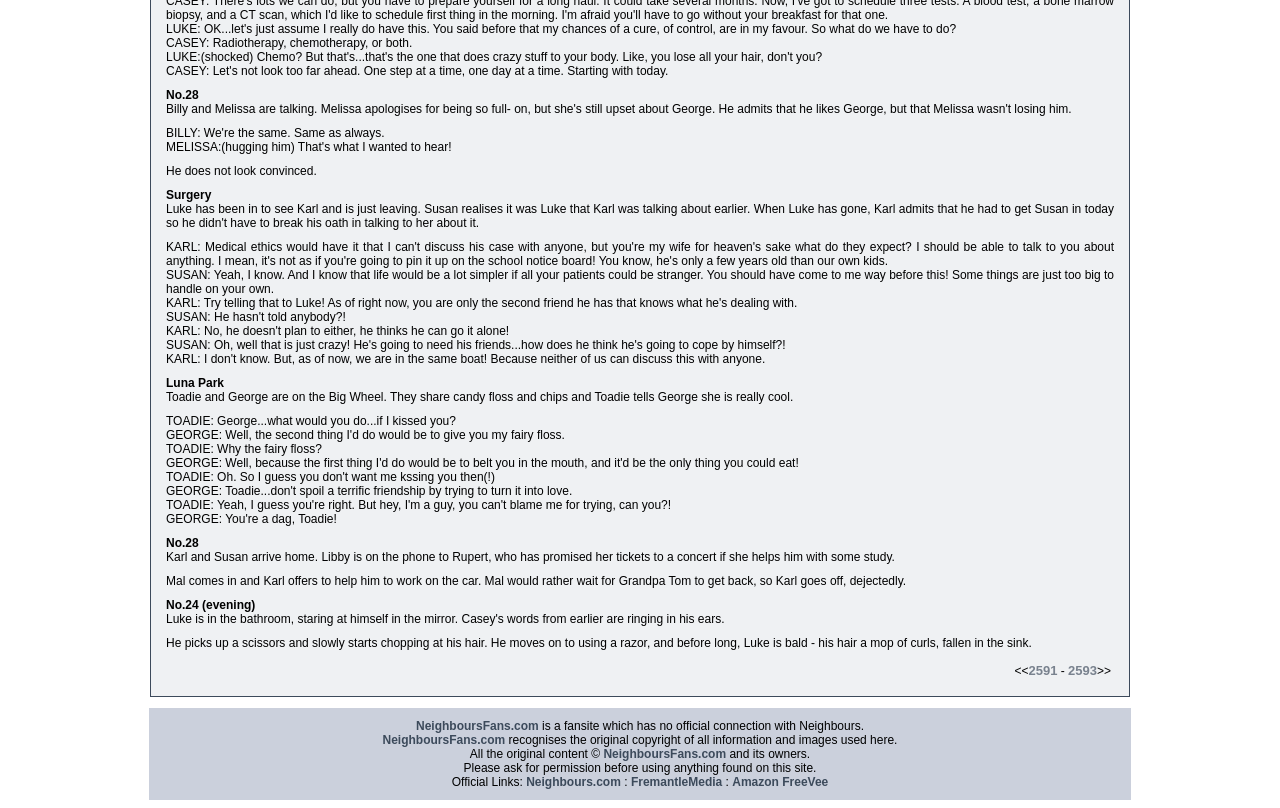Answer the question with a single word or phrase: 
What is the name of the TV show being discussed?

Neighbours